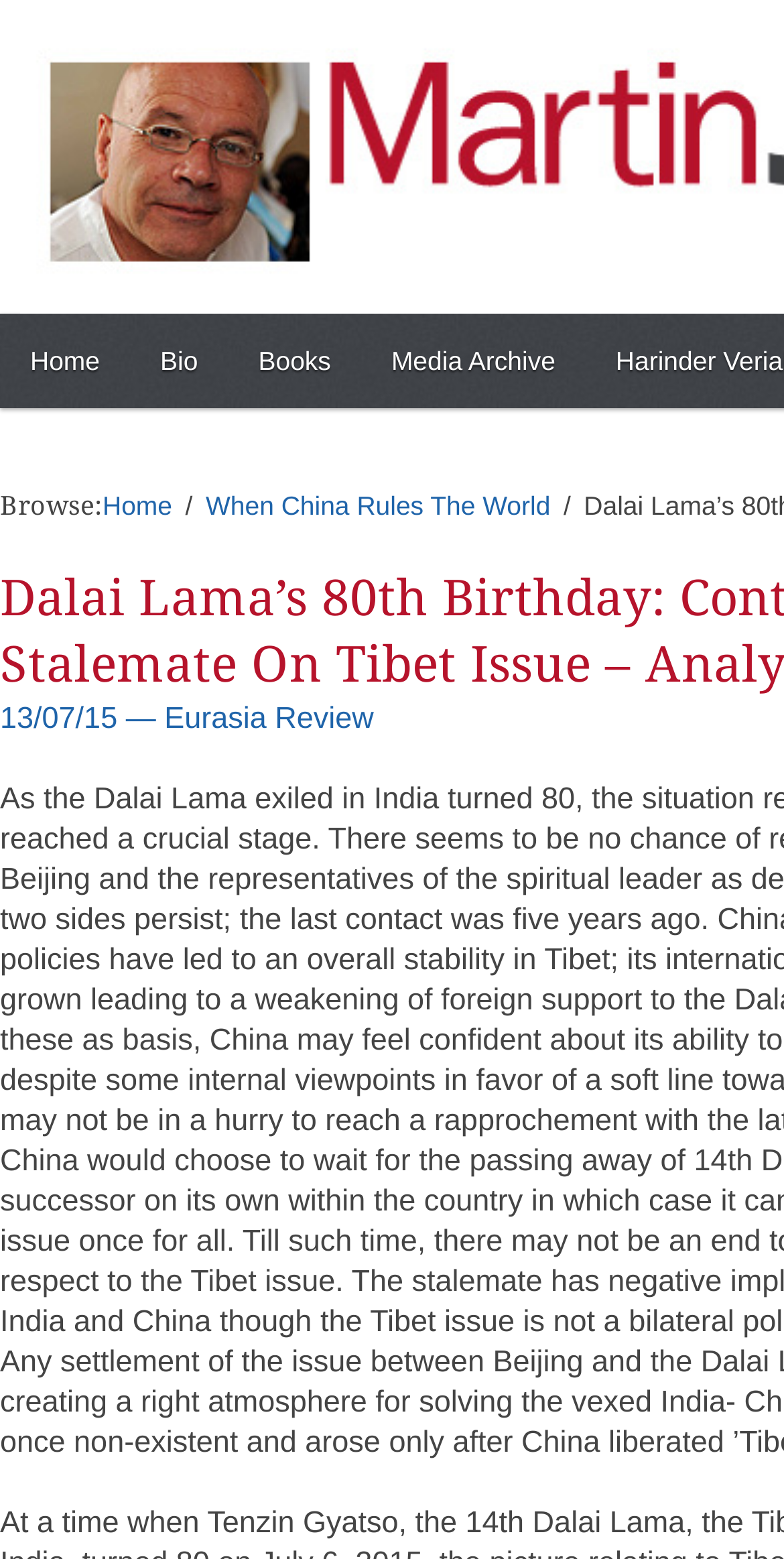How many links are in the 'Browse:' section?
Using the information from the image, answer the question thoroughly.

I counted the number of links in the 'Browse:' section, which are 'Home' and 'When China Rules The World', so there are 2 links.